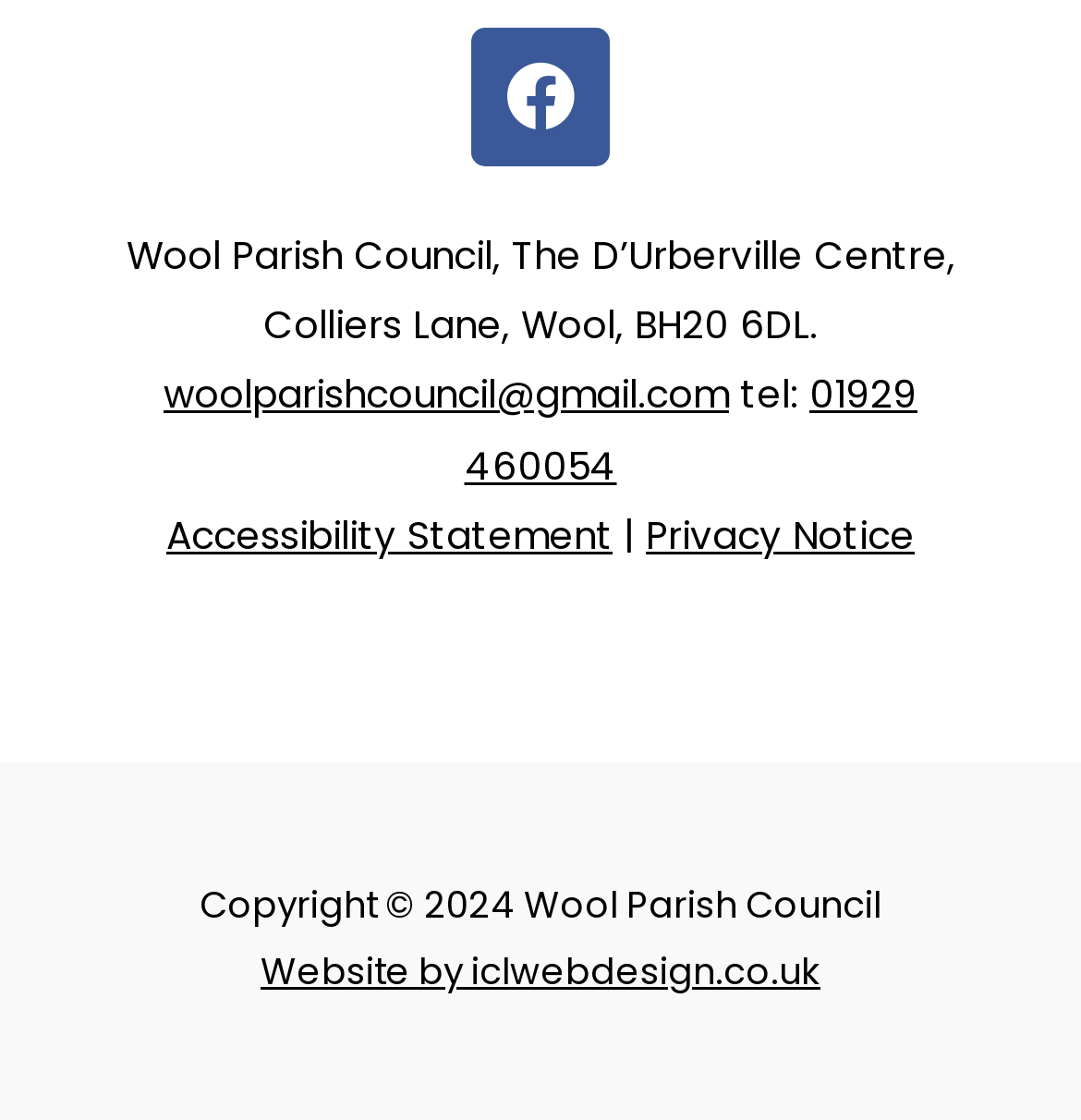What is the email address of Wool Parish Council?
Please provide a single word or phrase as the answer based on the screenshot.

woolparishcouncil@gmail.com